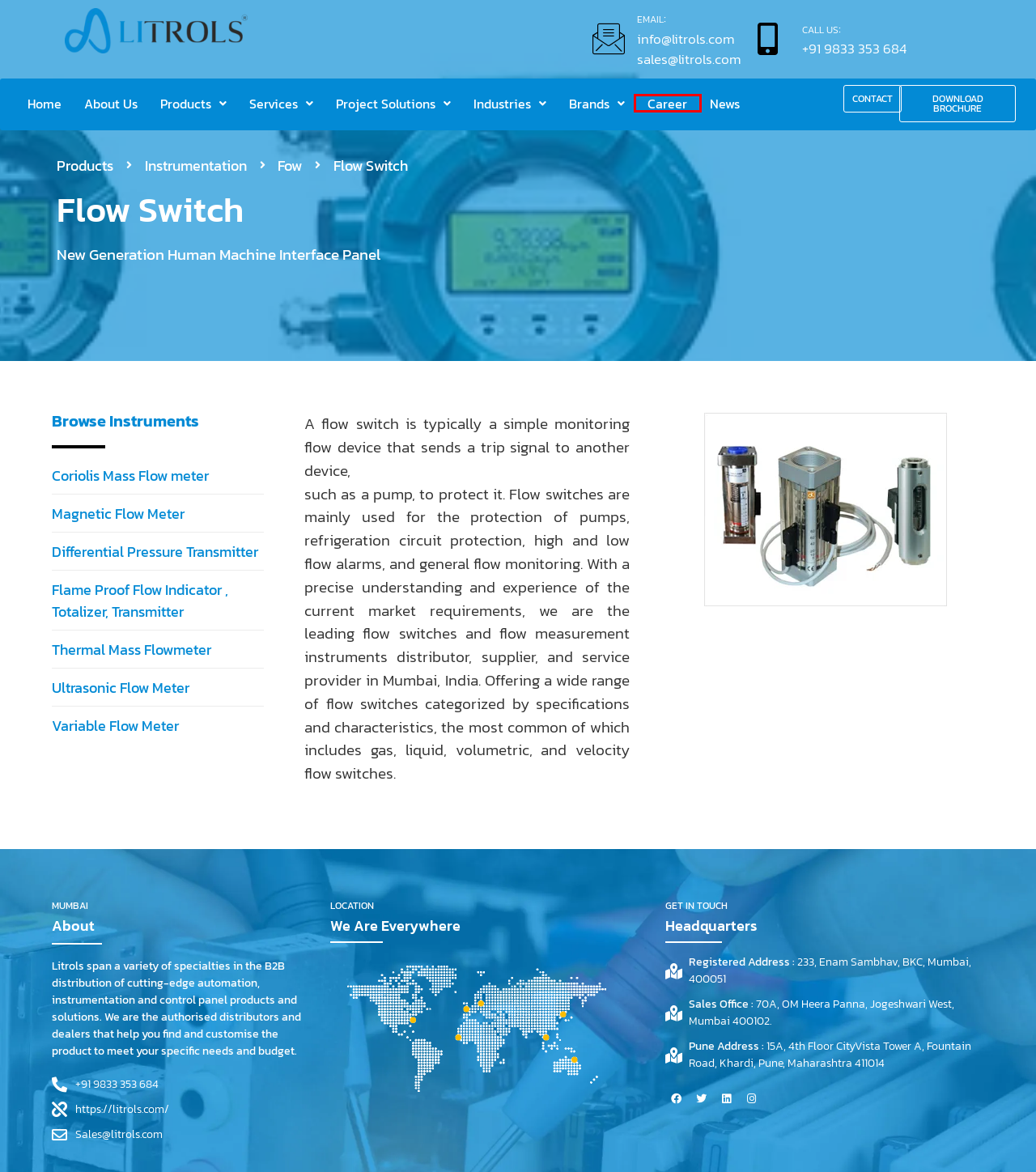Given a webpage screenshot with a red bounding box around a particular element, identify the best description of the new webpage that will appear after clicking on the element inside the red bounding box. Here are the candidates:
A. Career - Litrols
B. About Us - Litrols
C. Variable Flow Meter - Litrols
D. Flame Proof Flow Indicator,Totalizer Transmitter - Litrols
E. Magnetic Flow Meter - Litrols
F. Differential Pressure Transmitter - Litrols
G. Contact Us - Litrols
H. News - Litrols

A